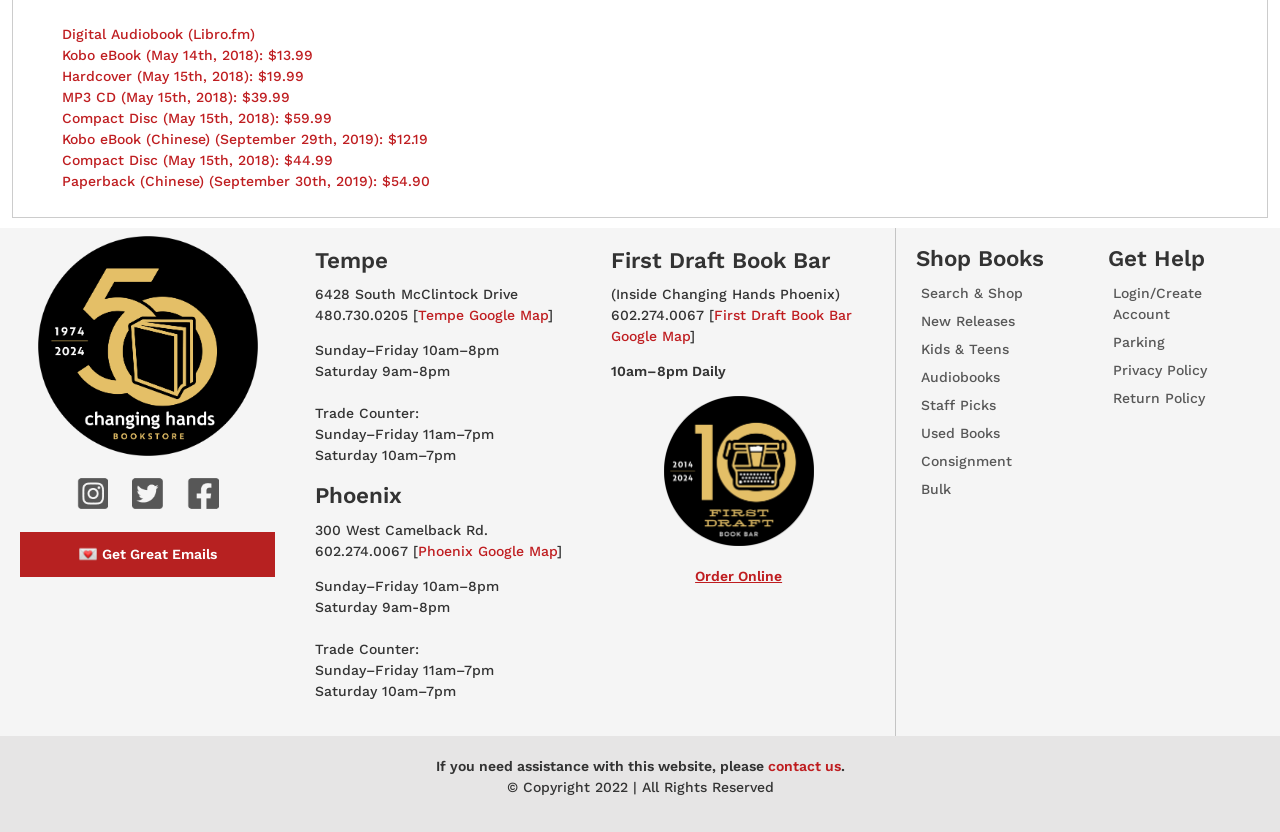What is the copyright year of the website?
Based on the image, please offer an in-depth response to the question.

I found the copyright year by looking at the StaticText element that contains the copyright information, which is '© Copyright 2022'.